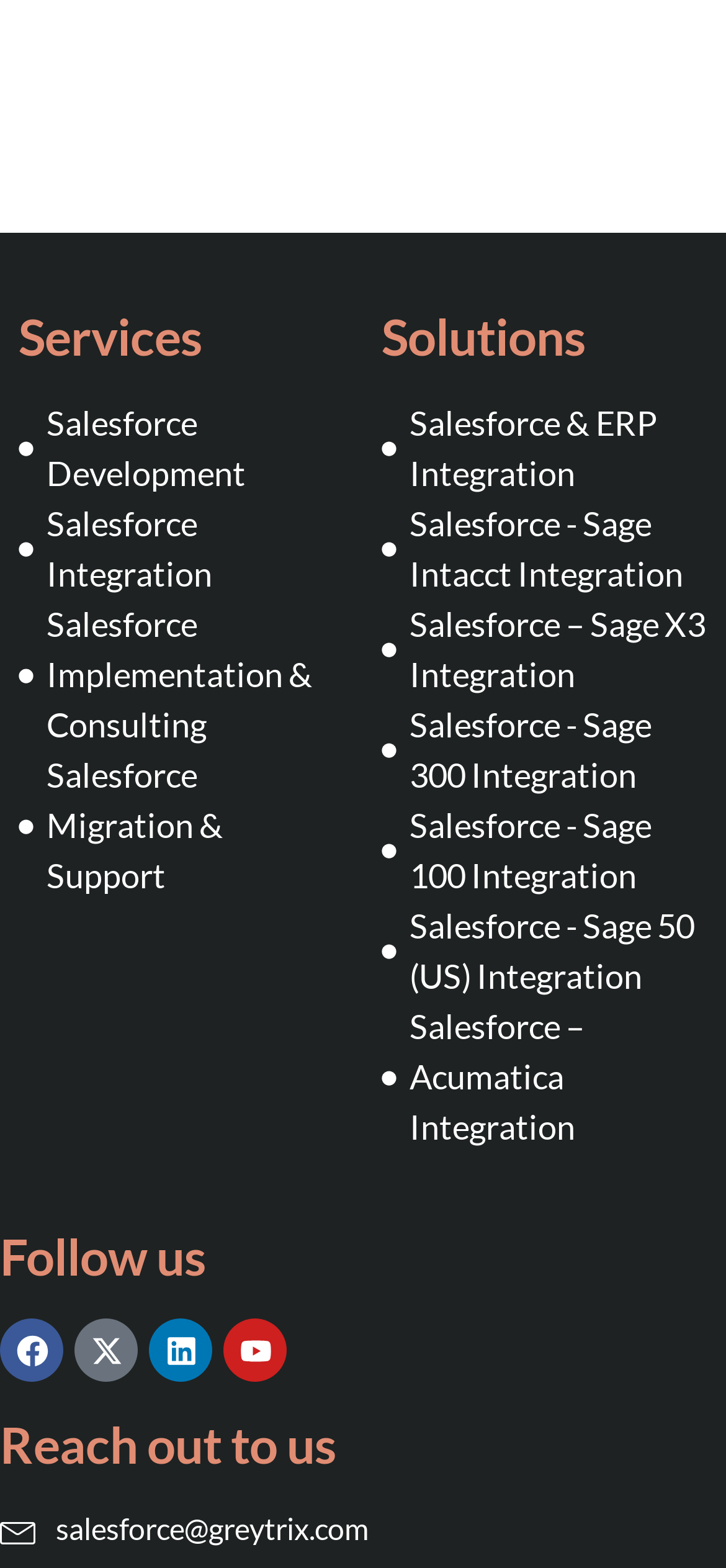Please provide the bounding box coordinates in the format (top-left x, top-left y, bottom-right x, bottom-right y). Remember, all values are floating point numbers between 0 and 1. What is the bounding box coordinate of the region described as: Salesforce – Acumatica Integration

[0.526, 0.639, 0.974, 0.736]